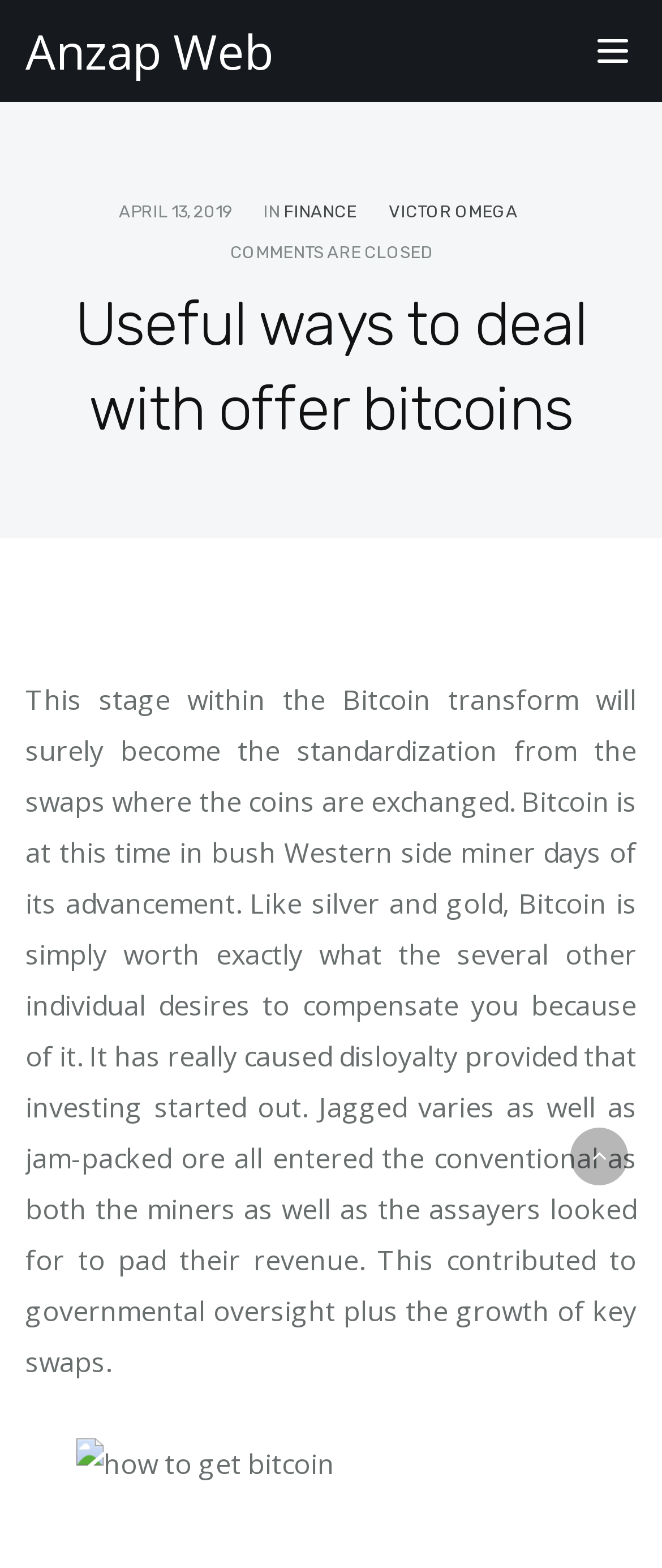Bounding box coordinates are specified in the format (top-left x, top-left y, bottom-right x, bottom-right y). All values are floating point numbers bounded between 0 and 1. Please provide the bounding box coordinate of the region this sentence describes: Toggle navigation

[0.877, 0.015, 0.962, 0.05]